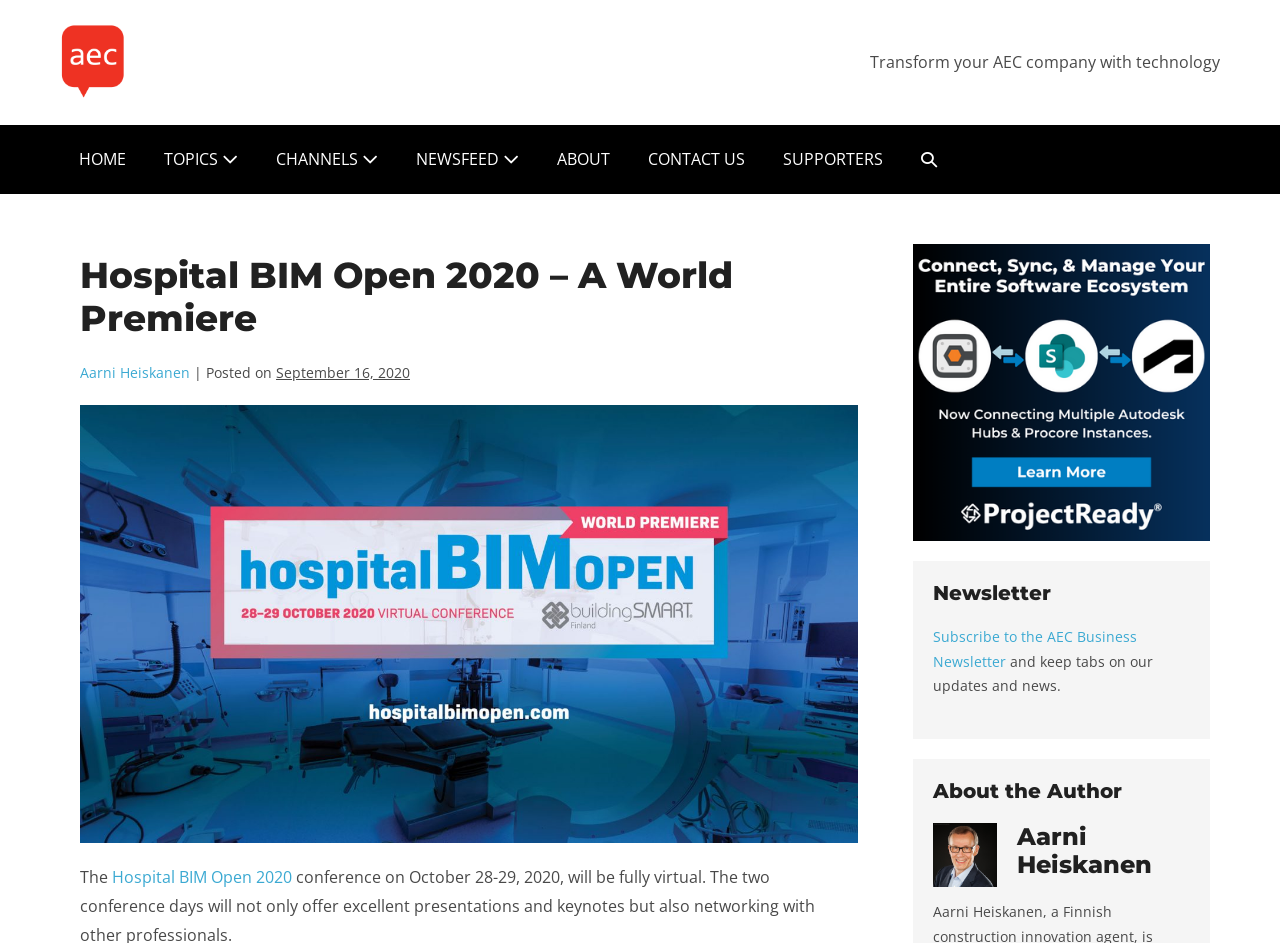Generate a detailed explanation of the webpage's features and information.

The webpage appears to be a conference website, specifically for the Hospital BIM Open 2020 conference. At the top left corner, there is a logo of AEC Business, accompanied by a link to the AEC Business website. Next to the logo, there is a tagline "Transform your AEC company with technology".

Below the logo, there is a navigation menu with links to various sections of the website, including HOME, TOPICS, CHANNELS, NEWSFEED, ABOUT, CONTACT US, and SUPPORTERS. The navigation menu is followed by a search toggle button.

The main content of the webpage is divided into two sections. On the left side, there is a header section with a heading "Hospital BIM Open 2020 – A World Premiere" and a subheading with the author's name, Aarni Heiskanen, and the date of posting, September 16, 2020. Below the header, there is an image related to the Hospital BIM Open conference.

On the right side, there is a section with a figure containing a link to ProjectReady, accompanied by an image. Below the figure, there are two sections with headings "Newsletter" and "About the Author", respectively. The newsletter section contains a link to subscribe to the AEC Business Newsletter, while the about the author section has a heading with the author's name, Aarni Heiskanen.

At the bottom left corner, there are two social media links, represented by icons.